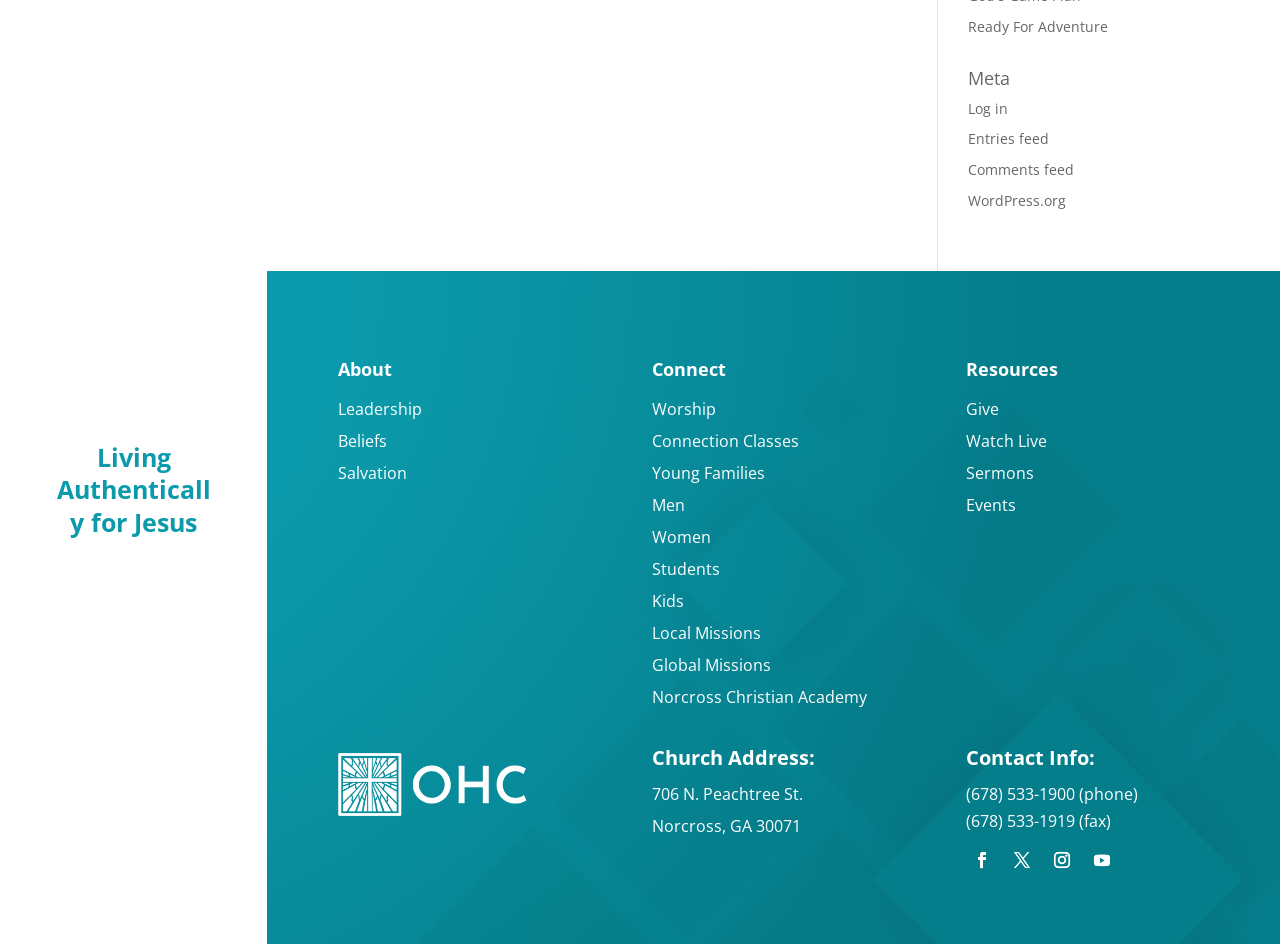Determine the bounding box for the described UI element: "Beliefs".

[0.264, 0.455, 0.302, 0.479]